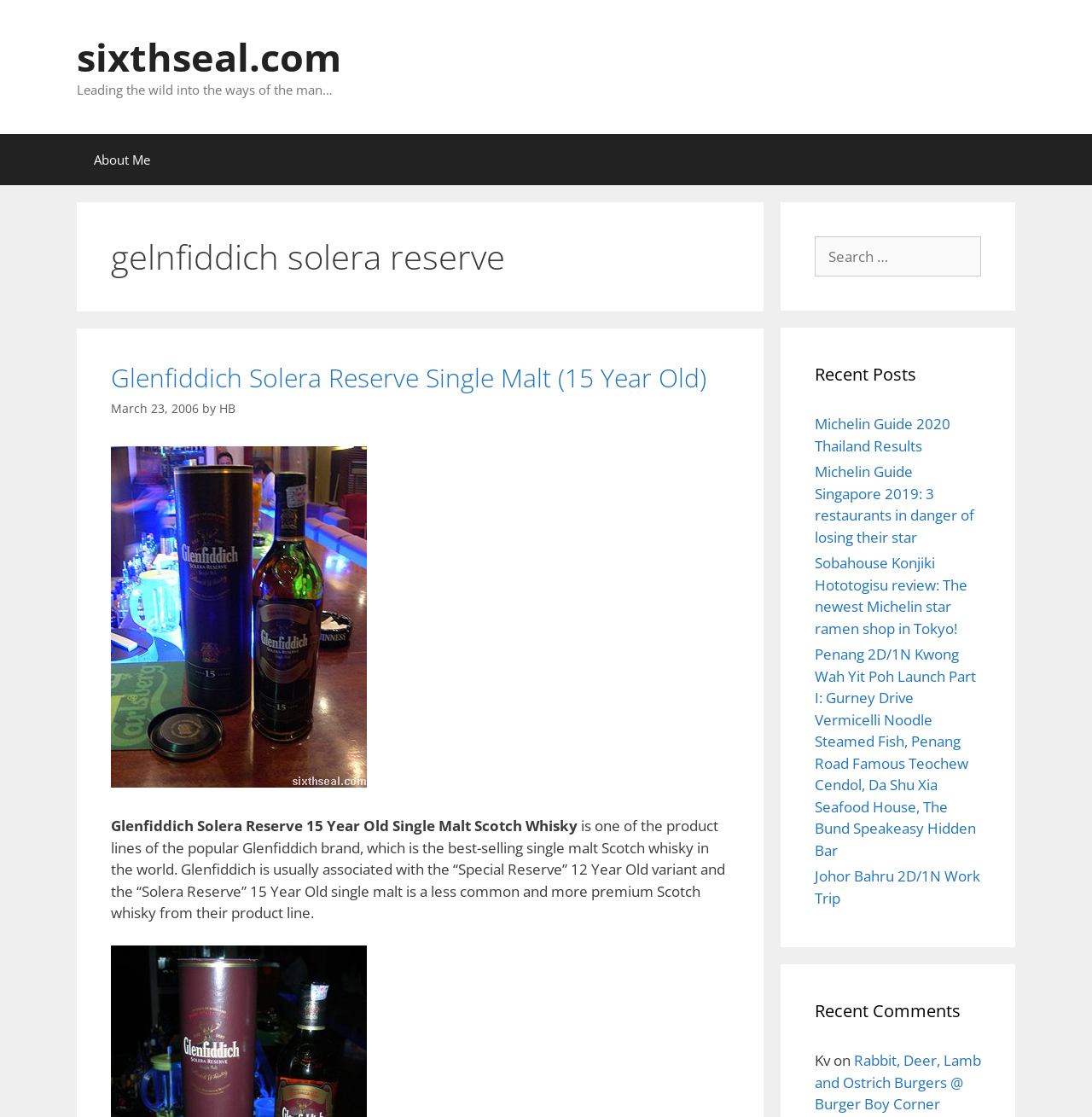Respond to the following question with a brief word or phrase:
Who is the author of the post?

HB